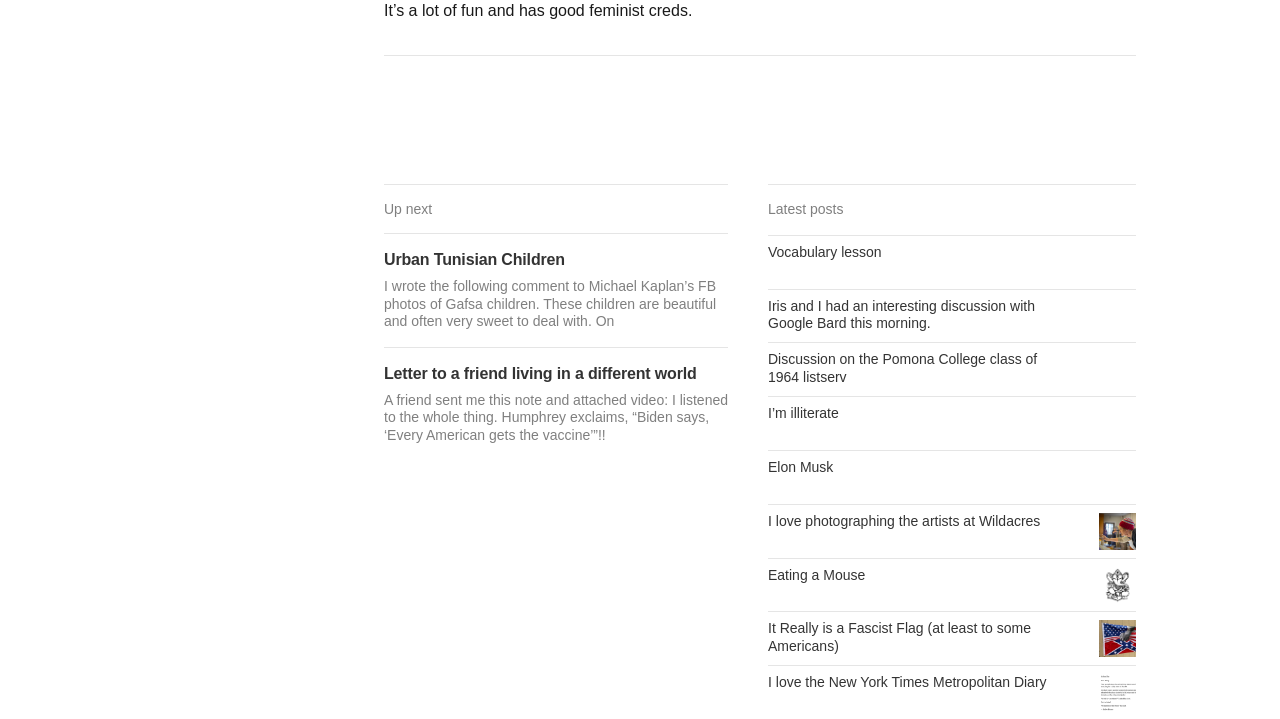What is the category of the posts? Please answer the question using a single word or phrase based on the image.

Latest posts